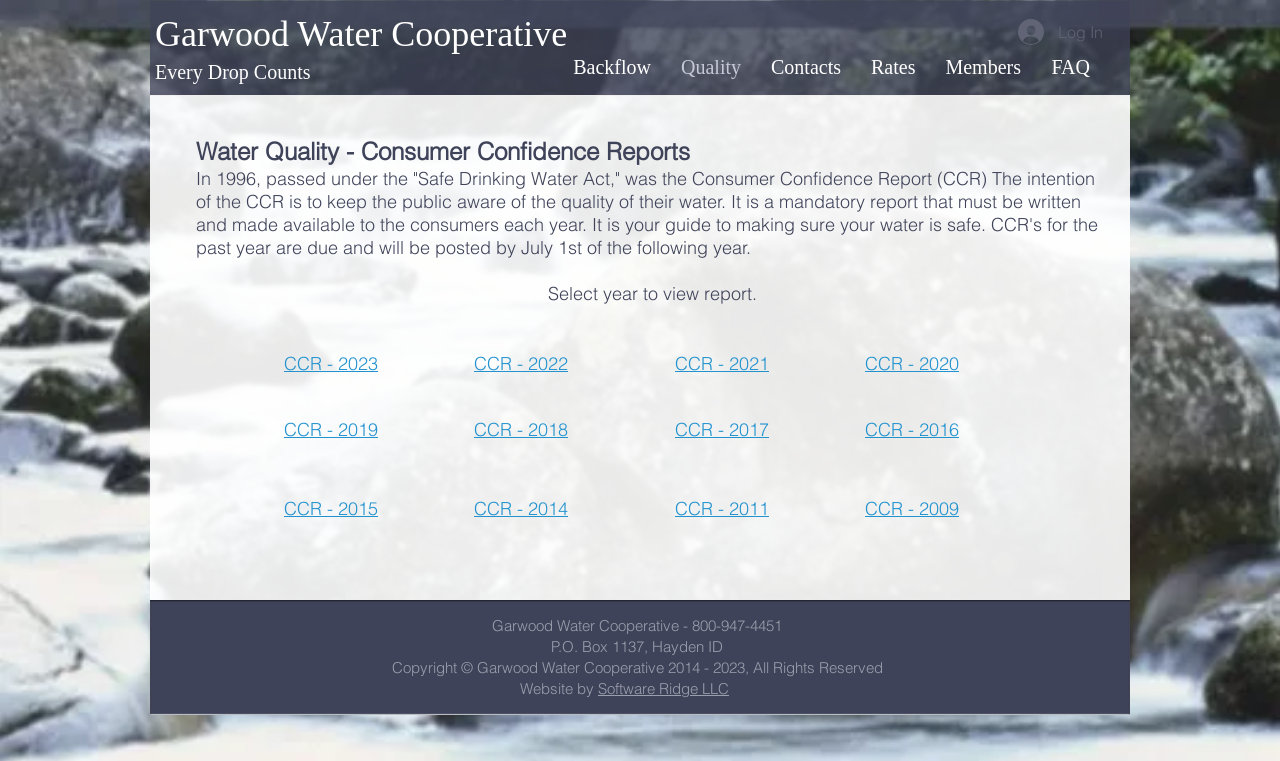Offer a meticulous description of the webpage's structure and content.

The webpage is about Garwood Water Cooperative's Consumer Confidence Reports, which provide assurance to customers that their water is safe and meets state compliance. 

At the top, there is a heading "Garwood Water Cooperative" with a link to the cooperative's main page. Below it, there is another heading "Every Drop Counts". On the top right, there is a "Log In" button accompanied by a small image. 

A navigation menu is located in the middle top section, with links to various pages such as "Backflow", "Quality", "Contacts", "Rates", "Members", and "FAQ". 

The main content section starts with a heading "Water Quality - Consumer Confidence Reports", followed by a paragraph explaining the purpose of the Consumer Confidence Report (CCR) and its mandatory annual publication. 

Below the explanatory text, there is a section to select a year to view the report. There are multiple links to different years' reports, ranging from 2009 to 2023, arranged in three columns. 

At the bottom of the page, there is a section with contact information, including a phone number, address, and copyright information. Additionally, there is a mention of the website being designed by Software Ridge LLC.